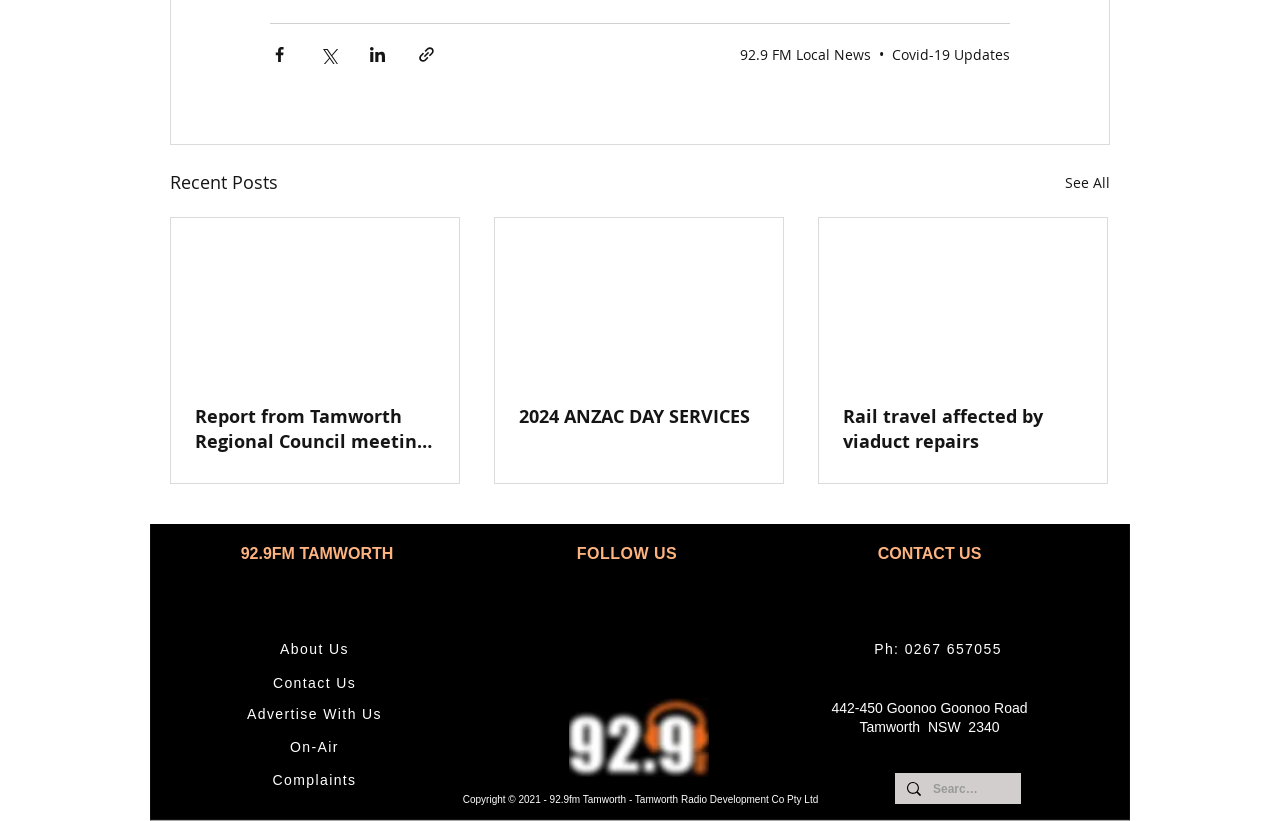What are the social media platforms of the radio station?
Please answer the question with as much detail as possible using the screenshot.

I found the answer by looking at the list 'Social Bar' at the bottom of the page, which provides the social media platforms of the radio station.